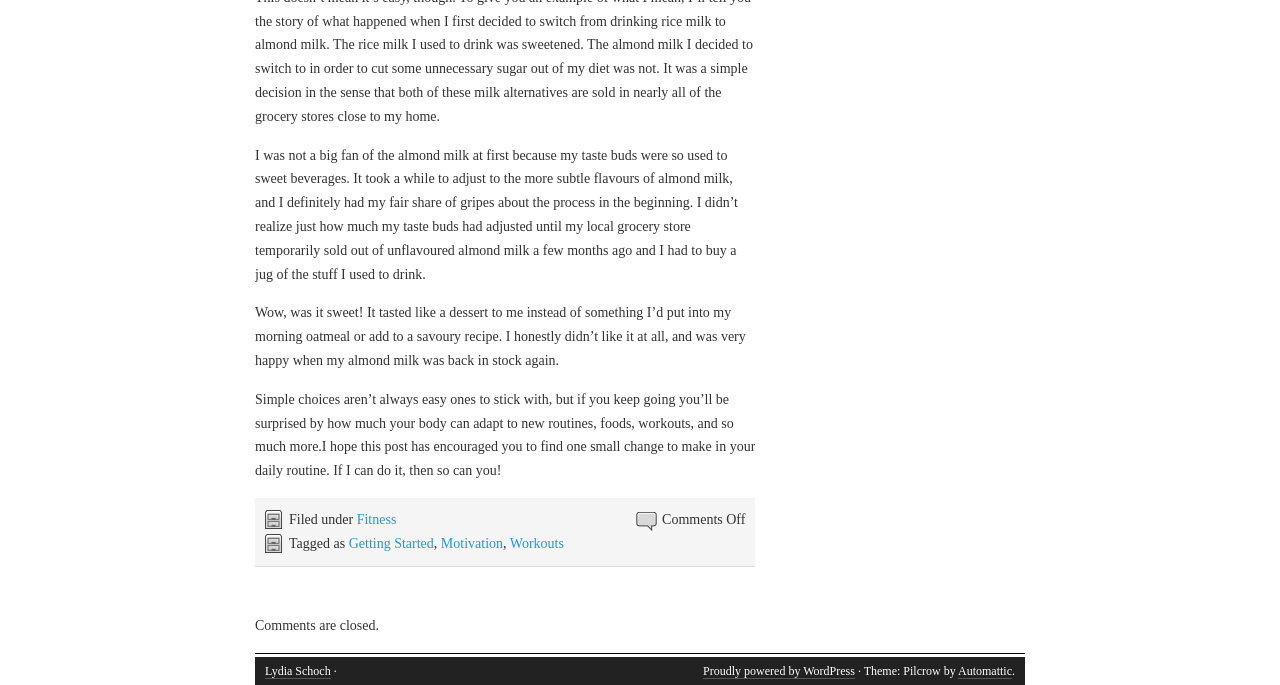Please locate the bounding box coordinates of the element's region that needs to be clicked to follow the instruction: "view comments". The bounding box coordinates should be provided as four float numbers between 0 and 1, i.e., [left, top, right, bottom].

[0.517, 0.747, 0.582, 0.769]